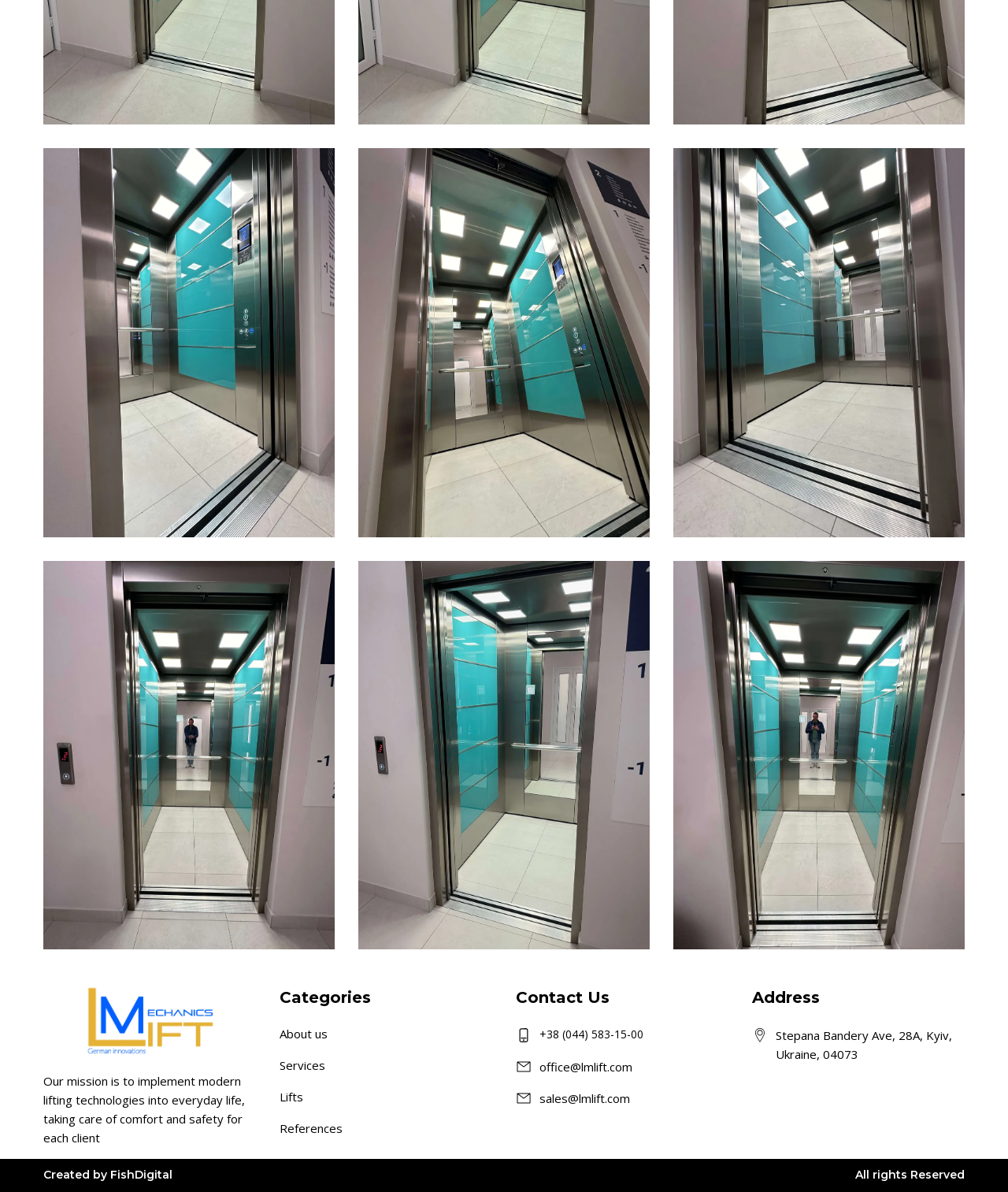Kindly respond to the following question with a single word or a brief phrase: 
What is the company's address?

Stepana Bandery Ave, 28А, Kyiv, Ukraine, 04073